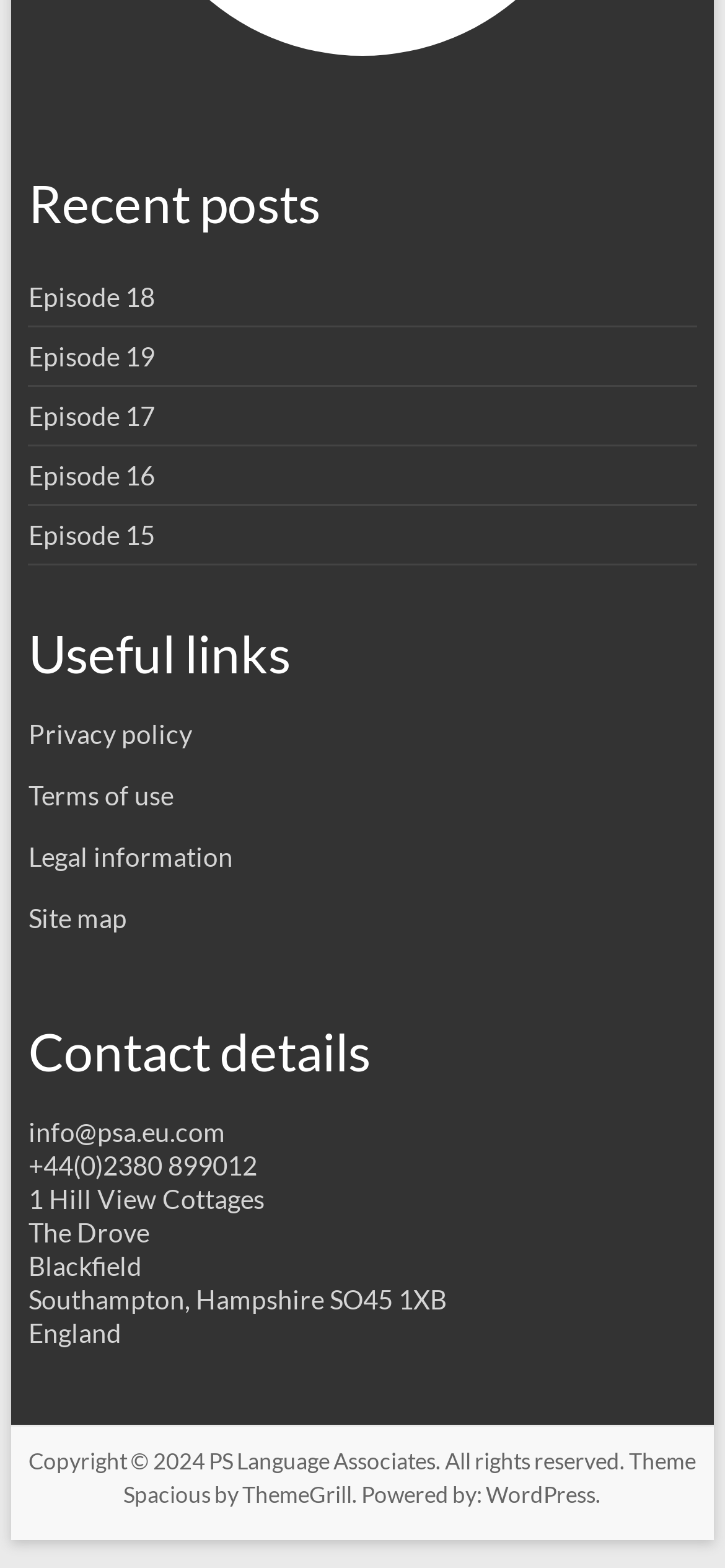Based on the element description, predict the bounding box coordinates (top-left x, top-left y, bottom-right x, bottom-right y) for the UI element in the screenshot: Terms of use

[0.039, 0.497, 0.239, 0.517]